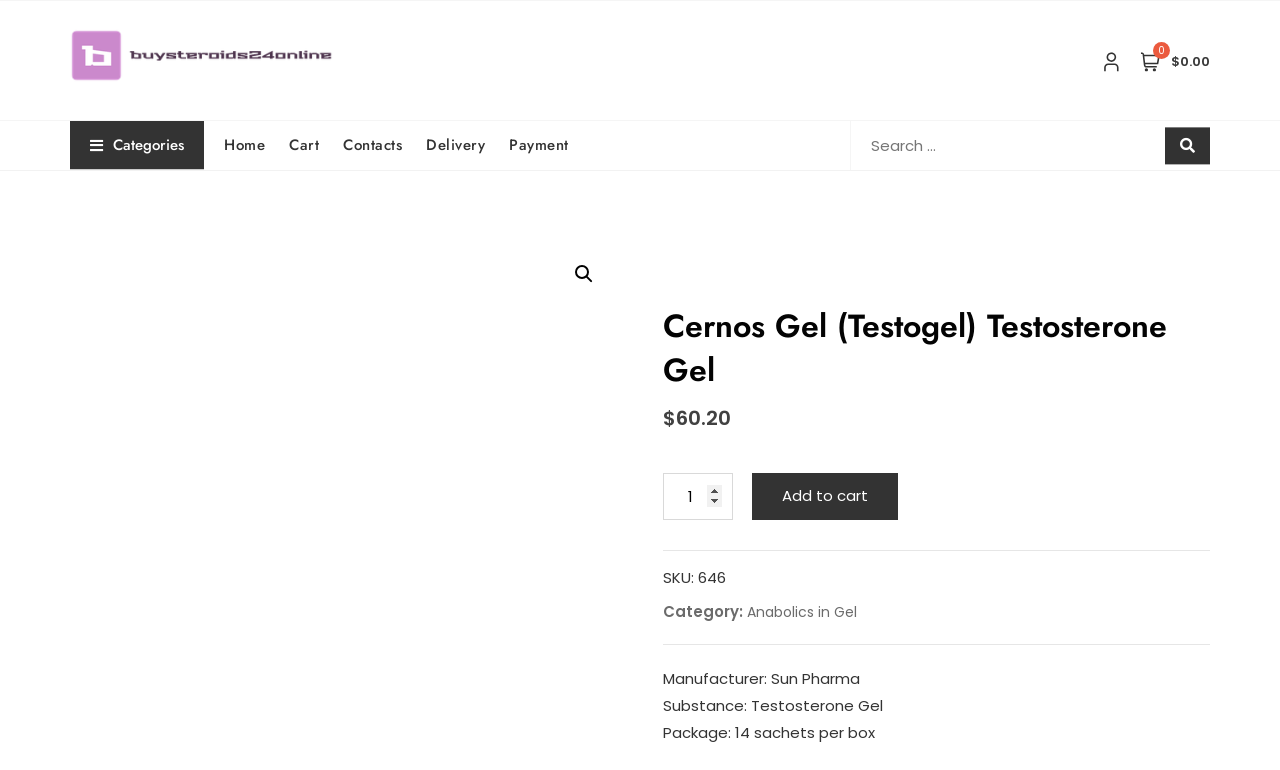Pinpoint the bounding box coordinates of the element that must be clicked to accomplish the following instruction: "Change the product quantity". The coordinates should be in the format of four float numbers between 0 and 1, i.e., [left, top, right, bottom].

[0.518, 0.614, 0.572, 0.675]